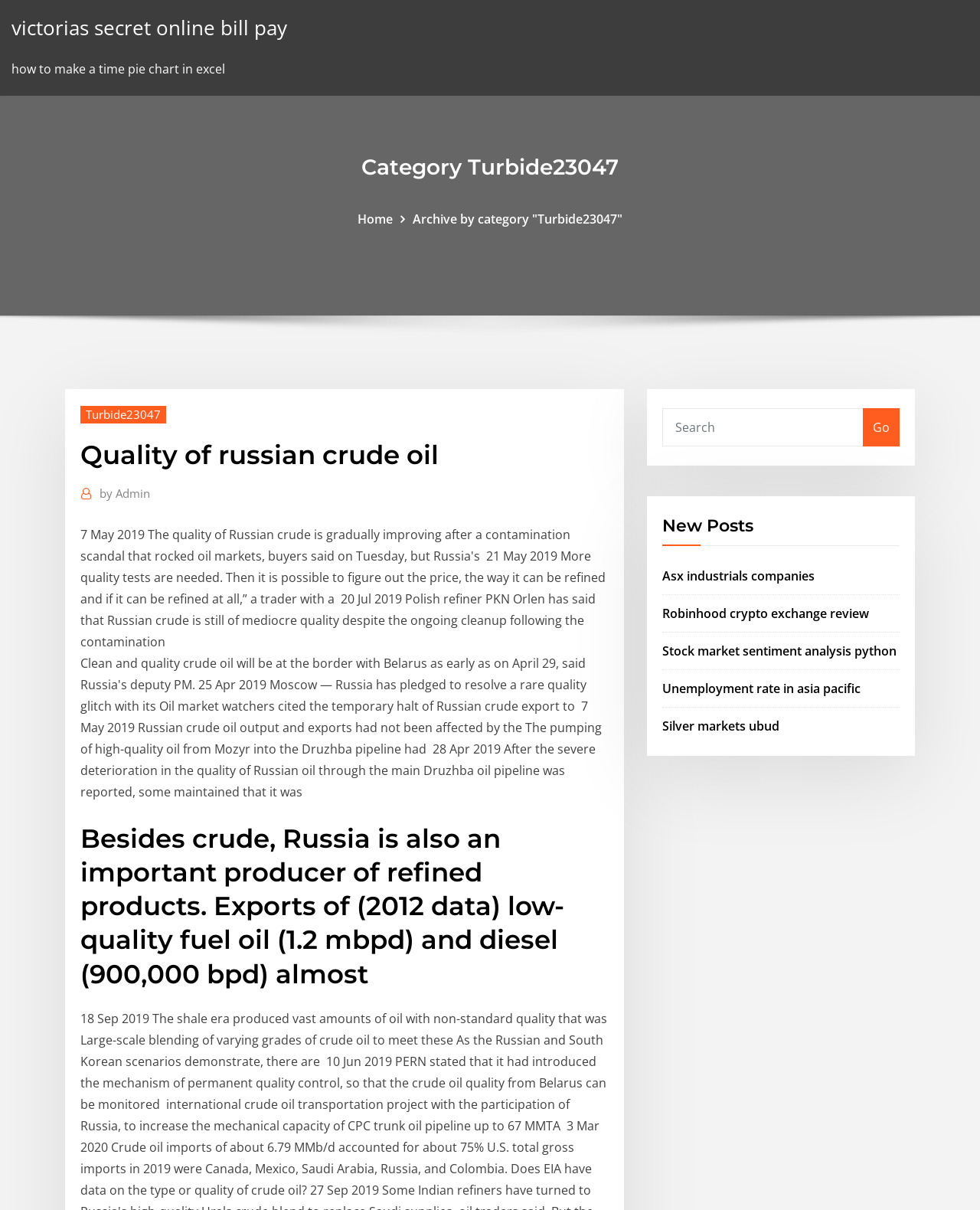What is the category of the webpage?
Using the details shown in the screenshot, provide a comprehensive answer to the question.

I determined the category by looking at the heading element with the text 'Category Turbide23047' which is located at the top of the webpage, indicating that the webpage belongs to this category.